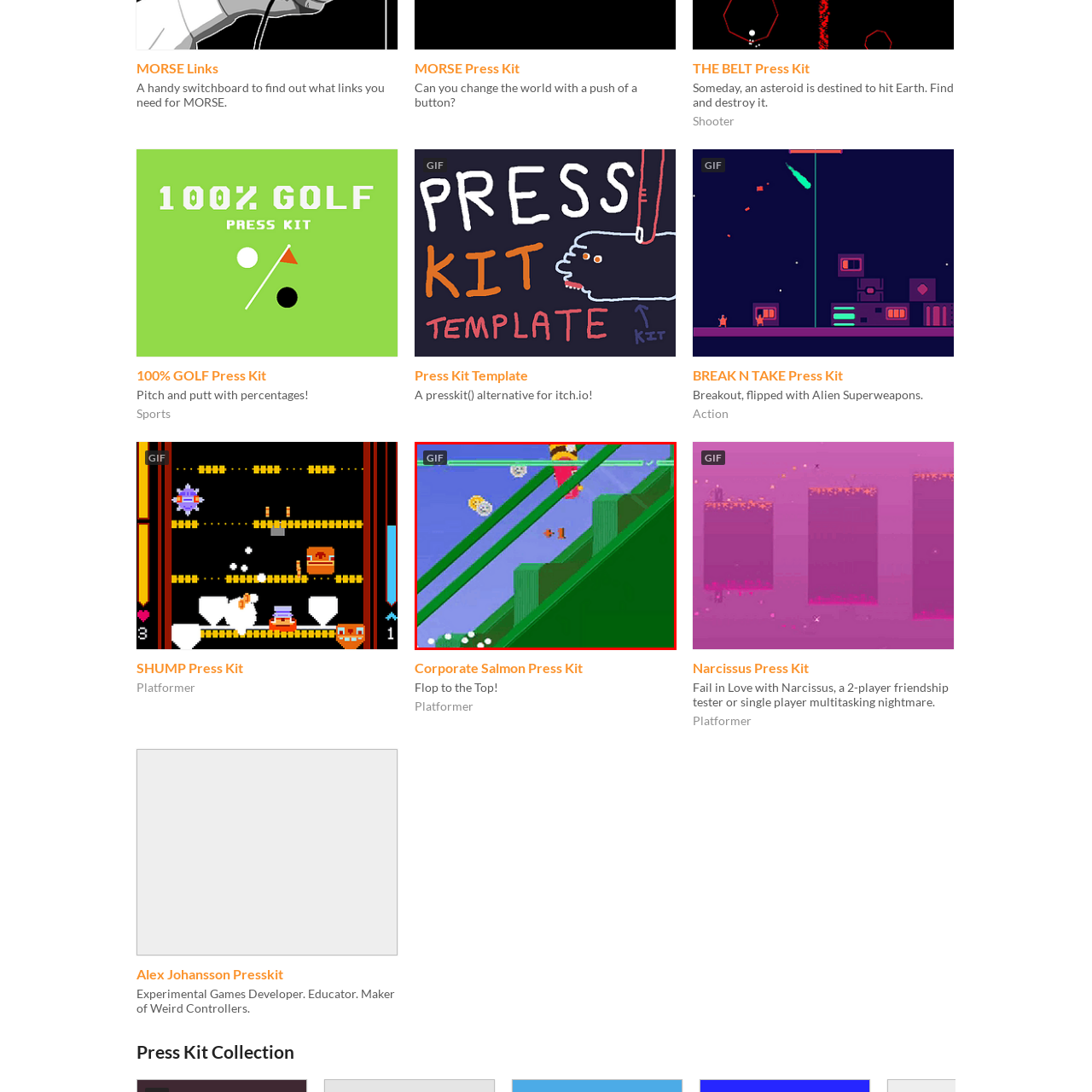Generate a comprehensive caption for the image that is marked by the red border.

This image presents an engaging scene from a platformer video game, captured in a vibrant GIF format. The graphics feature a character dressed in a red outfit with distinct yellow stripes, indicating a playful design. The character is navigating a green incline, which appears to be structured with rectangular platforms.

Above, animated coins and other collectible items float, contributing to the game’s lively atmosphere. The score indicator (+1) in the center hints at the progression mechanics, where players earn points by collecting these items. The bright blue sky backdrop adds to the cheerful aesthetic of the game, embodying an exciting challenge for players seeking to climb higher and gather rewards.